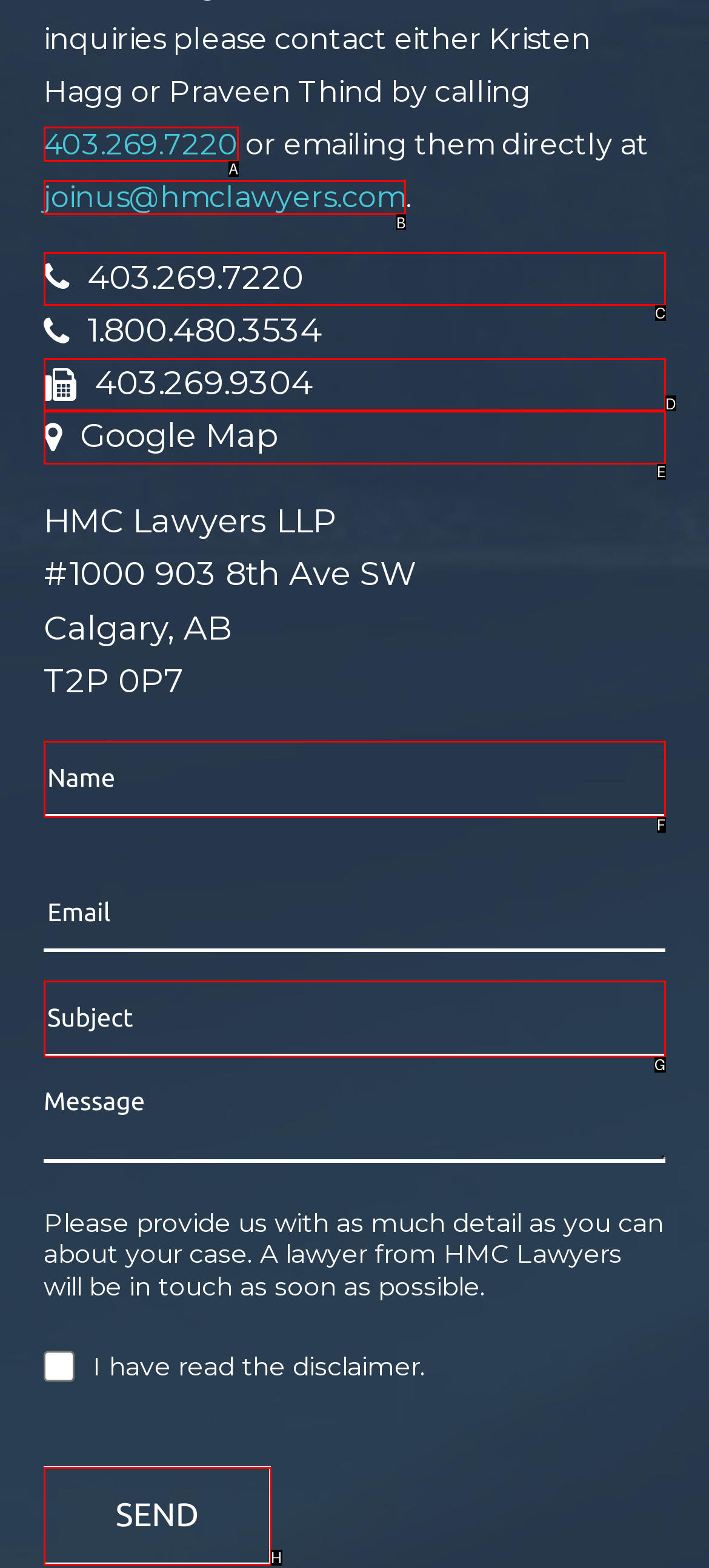From the given options, tell me which letter should be clicked to complete this task: Check sources and references
Answer with the letter only.

None